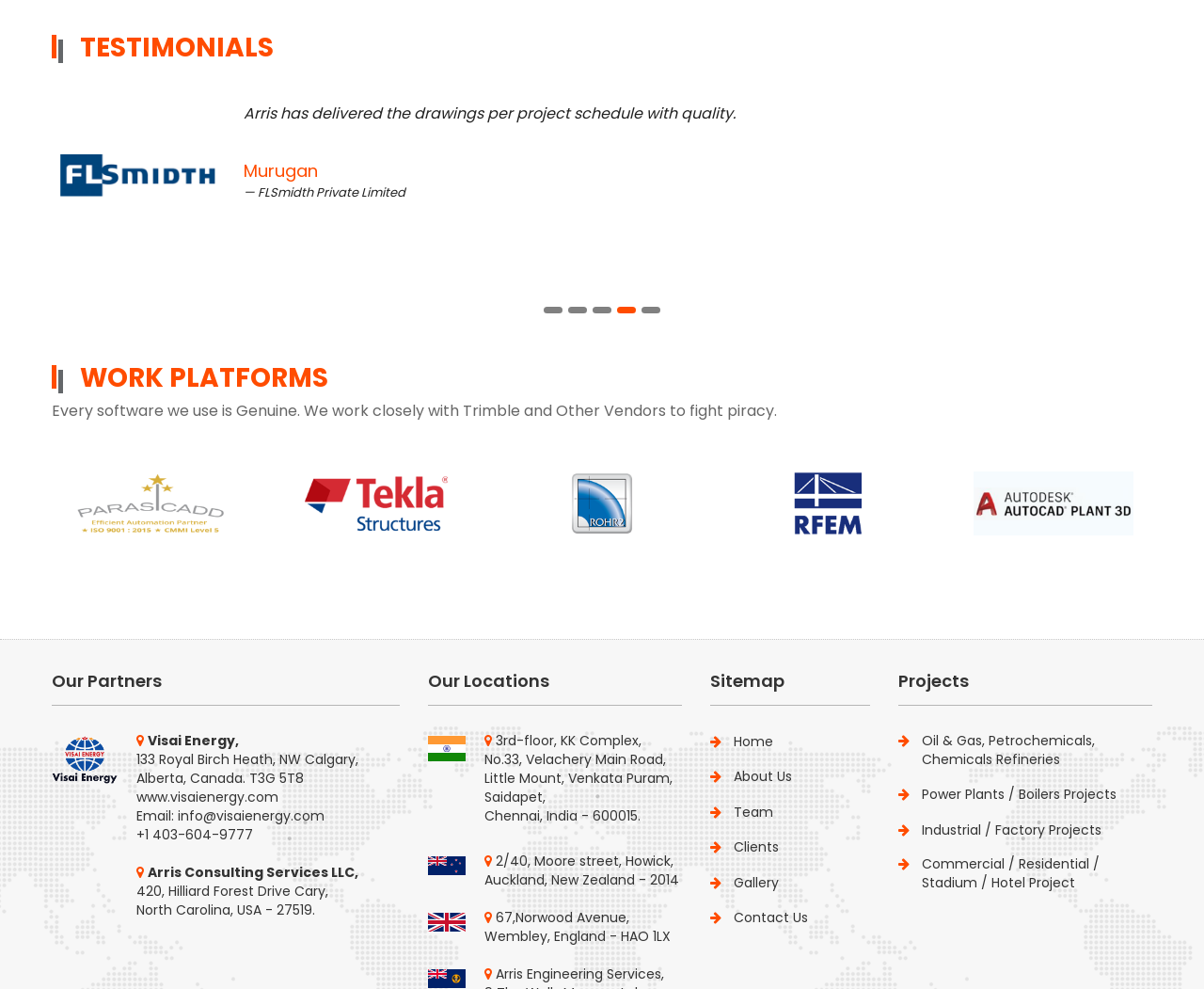Respond to the question below with a single word or phrase:
How many options are available in the dropdown list?

5